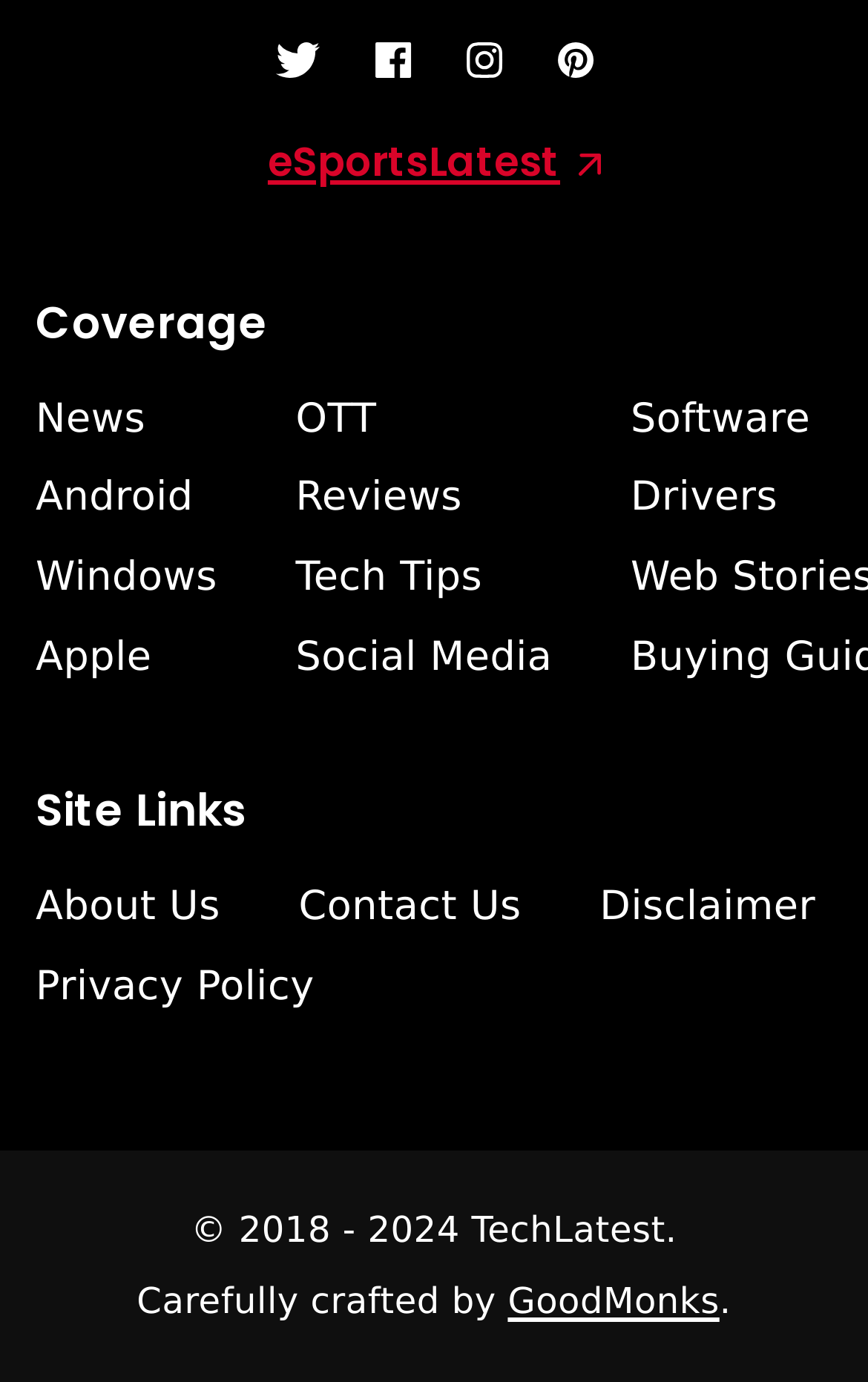Provide the bounding box coordinates of the HTML element this sentence describes: "Social Media". The bounding box coordinates consist of four float numbers between 0 and 1, i.e., [left, top, right, bottom].

[0.341, 0.461, 0.636, 0.492]